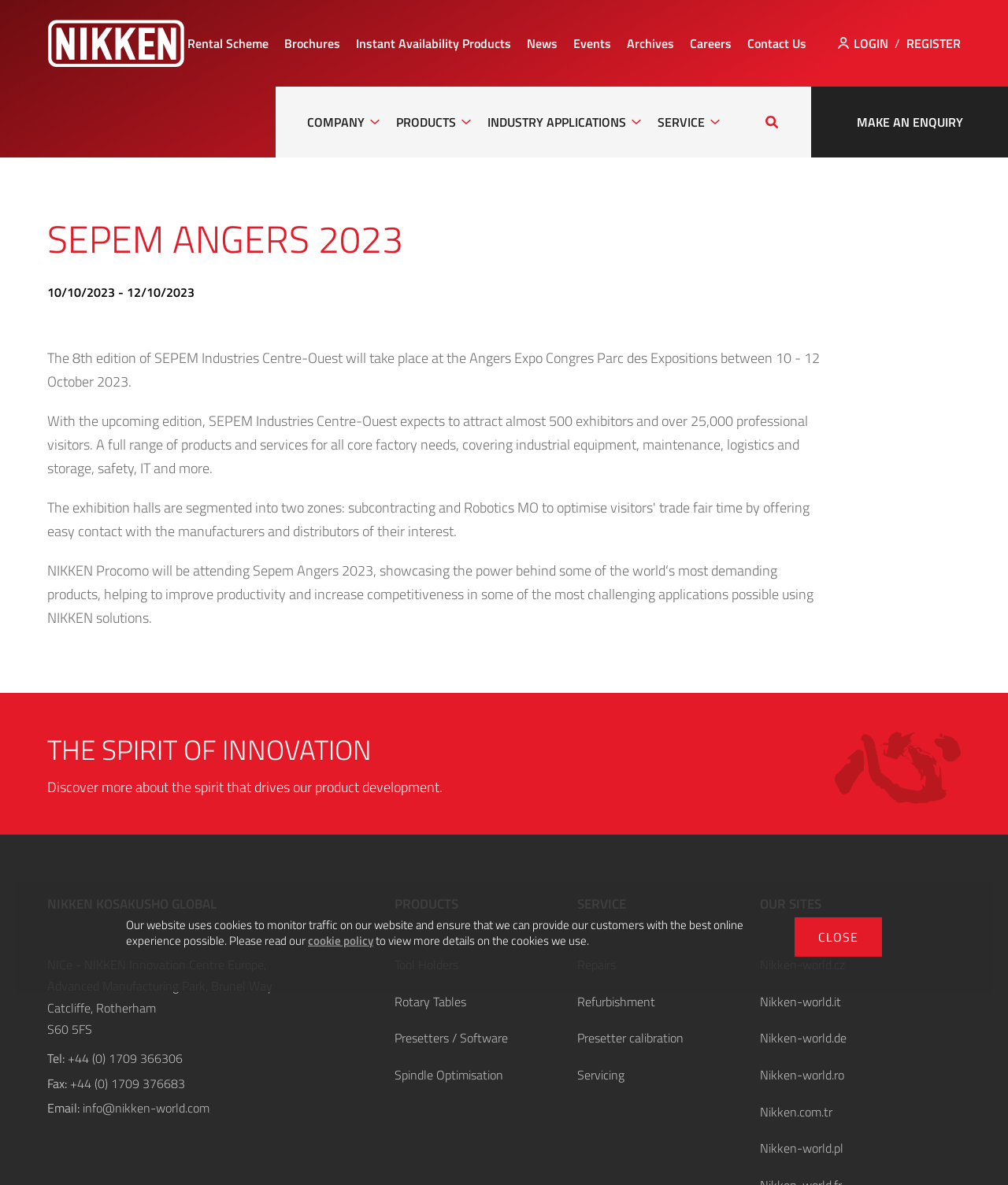Please determine the bounding box coordinates of the element's region to click for the following instruction: "Click on the 'Rental Scheme' menu item".

[0.186, 0.029, 0.266, 0.045]